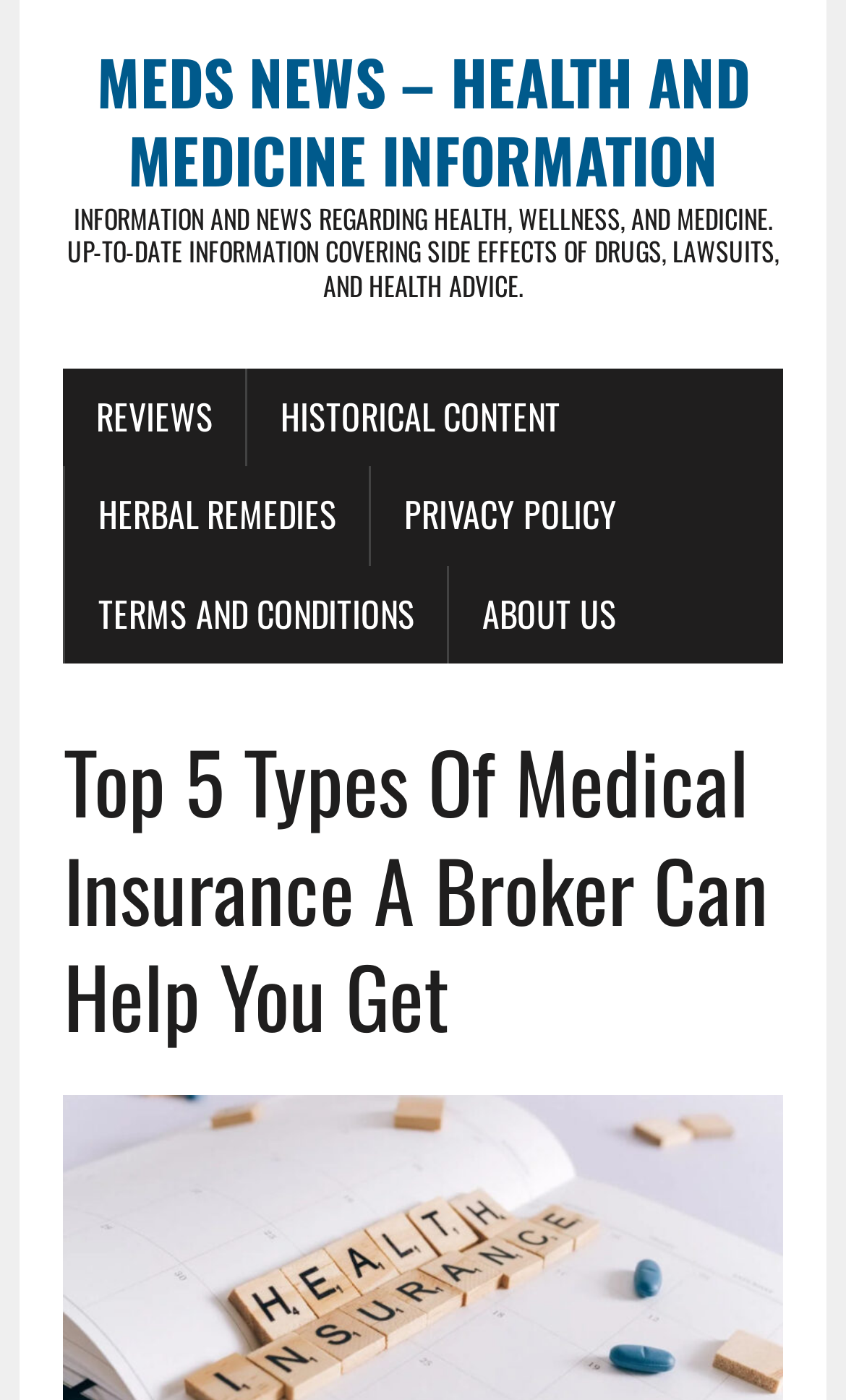Is the website's logo a text-based logo?
Answer with a single word or phrase by referring to the visual content.

Yes